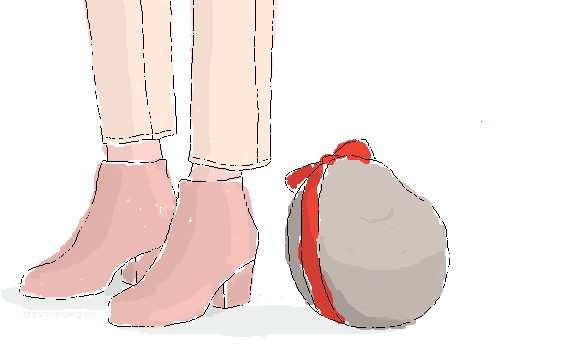Answer with a single word or phrase: 
What is the Petpet resembling?

A rock